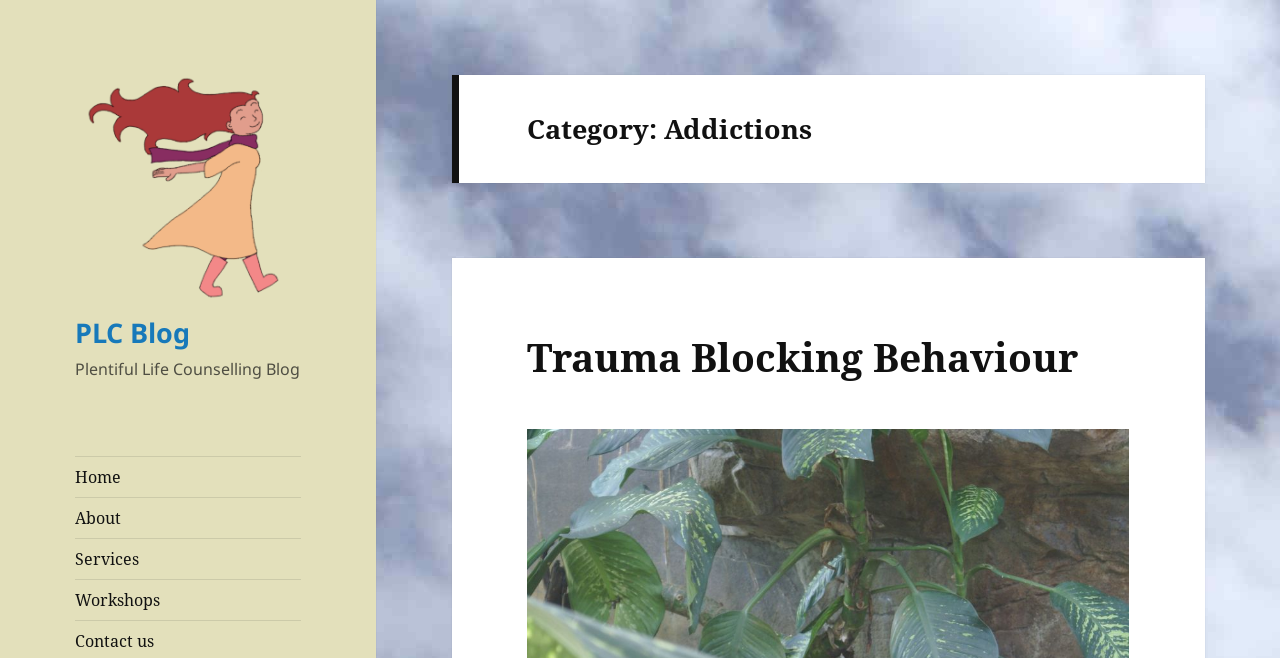How many links are in the top navigation menu?
Please answer the question with as much detail as possible using the screenshot.

I counted the number of link elements that are direct children of the Root Element, which are 'Home', 'About', 'Services', and 'Workshops'.